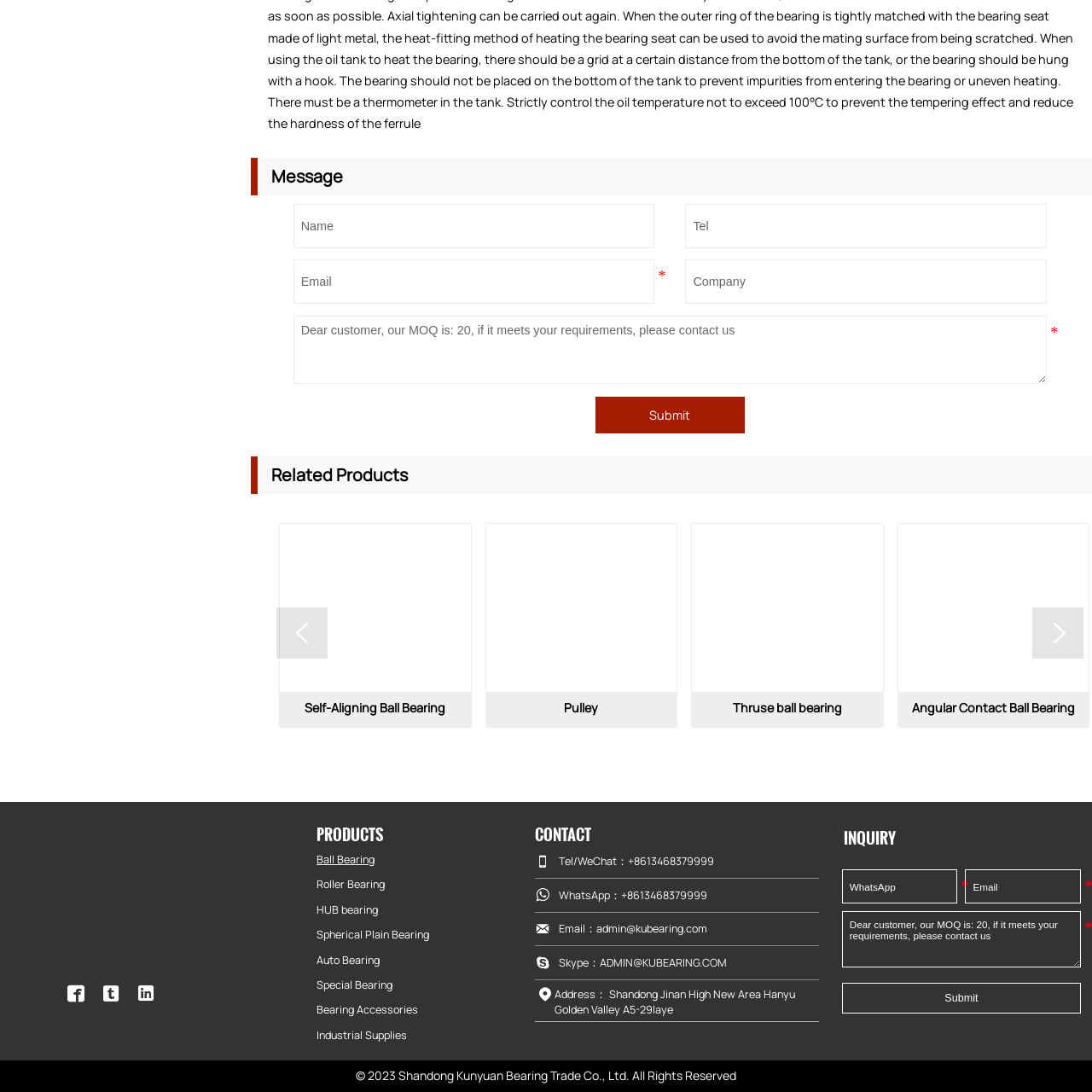Offer a complete and descriptive caption for the image marked by the red box.

The image depicts a simple yet precise illustration of a pulley, which is commonly used in various mechanical systems to lift or move objects. Pulleys play a crucial role in reducing effort and increasing the efficiency of lifting systems. The design often features a grooved wheel that allows a rope or cable to move smoothly, making it an essential component in engines, construction sites, and other industrial applications. Pulleys can also be part of intricate systems with multiple wheels working together to achieve greater mechanical advantage.